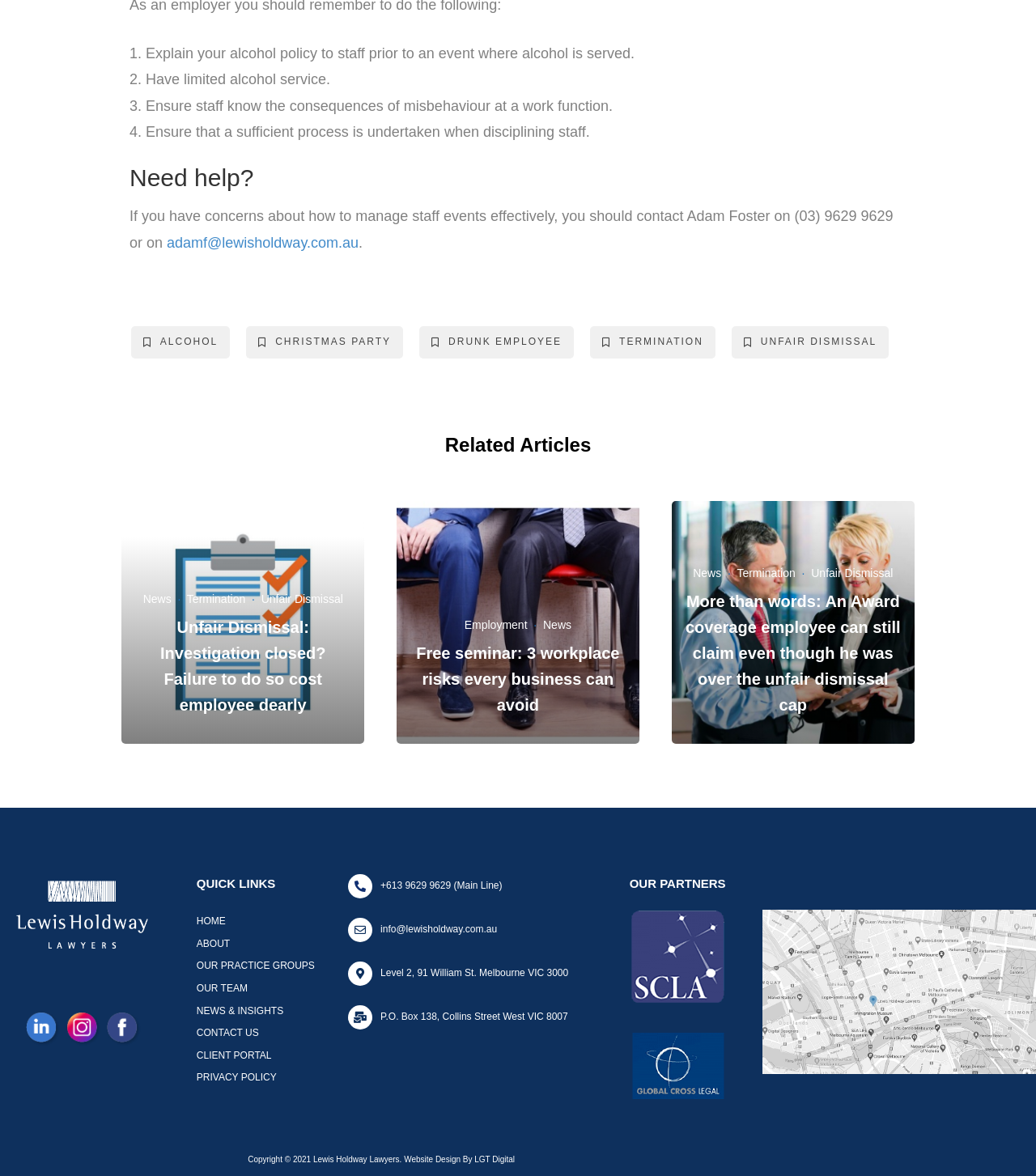Using the provided description: "HOME", find the bounding box coordinates of the corresponding UI element. The output should be four float numbers between 0 and 1, in the format [left, top, right, bottom].

[0.19, 0.769, 0.32, 0.788]